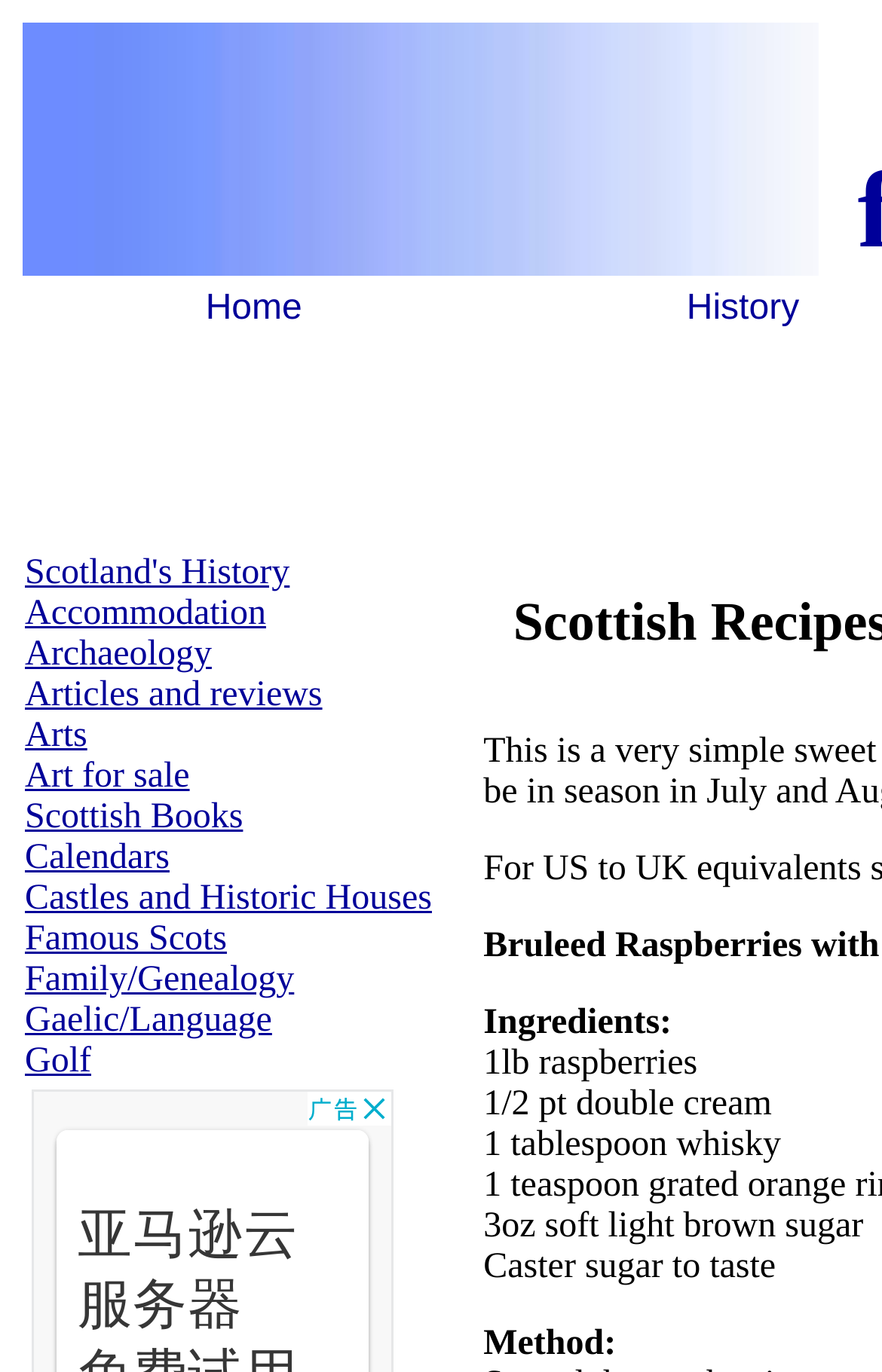Determine the bounding box coordinates for the region that must be clicked to execute the following instruction: "click Home".

[0.033, 0.209, 0.542, 0.242]